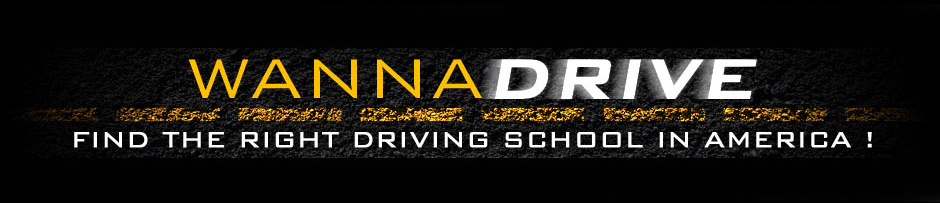Analyze the image and describe all key details you can observe.

The image features a bold and dynamic design announcing "WannaDrive" as the primary focal point, with the tagline "FIND THE RIGHT DRIVING SCHOOL IN AMERICA!" prominently displayed beneath it. The contrasting colors of yellow and white against a dark, textured background evoke a sense of energy and urgency, appealing to potential drivers seeking driving education. This visually striking banner emphasizes the importance of choosing the right driving school, suggesting that "WannaDrive" is a resource for individuals looking to enhance their driving skills in America. The overall aesthetic captures the essence of modern driving education while drawing the viewer’s attention effectively.